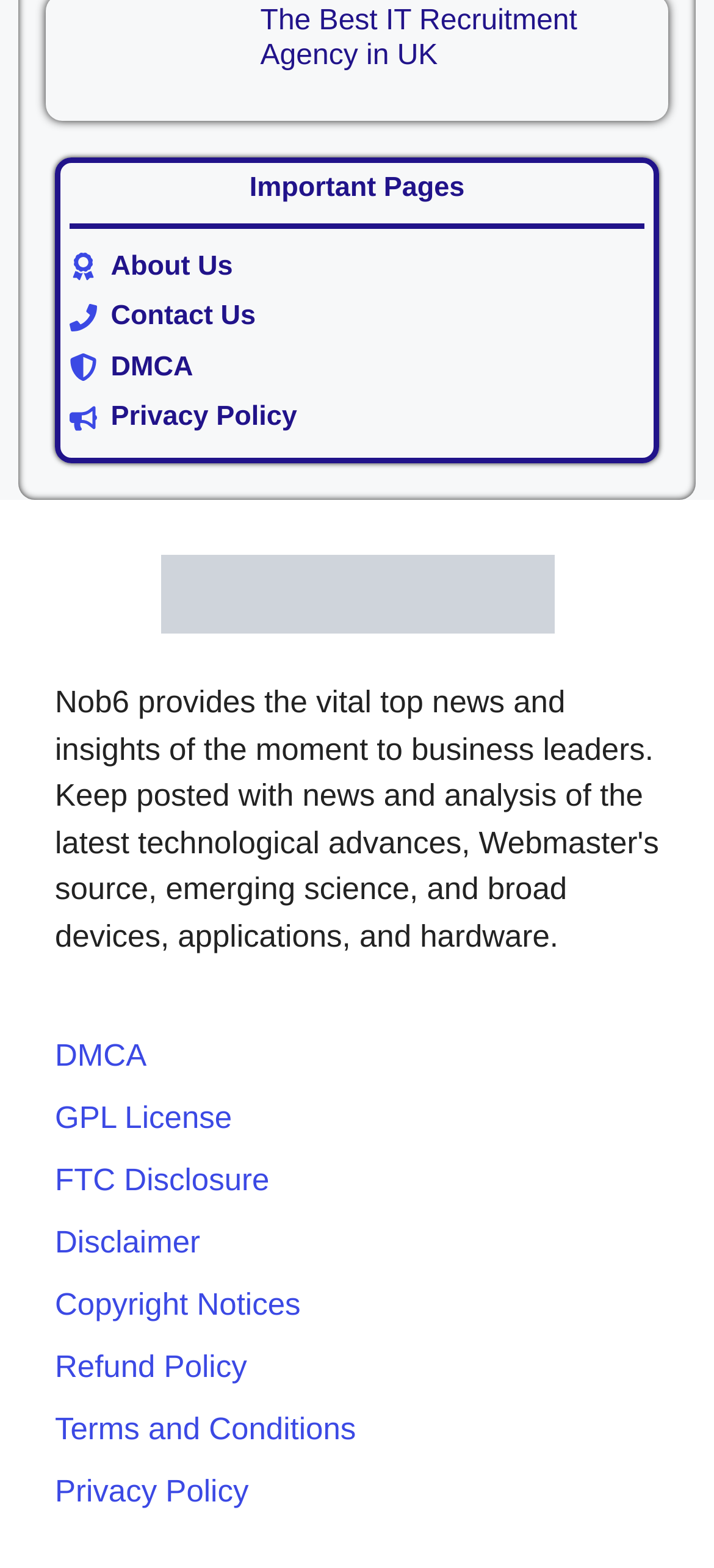What is the main topic of this webpage?
Provide a detailed answer to the question using information from the image.

The main topic of this webpage can be inferred from the image and heading at the top of the page, which both mention 'The Best IT Recruitment Agency in UK'.